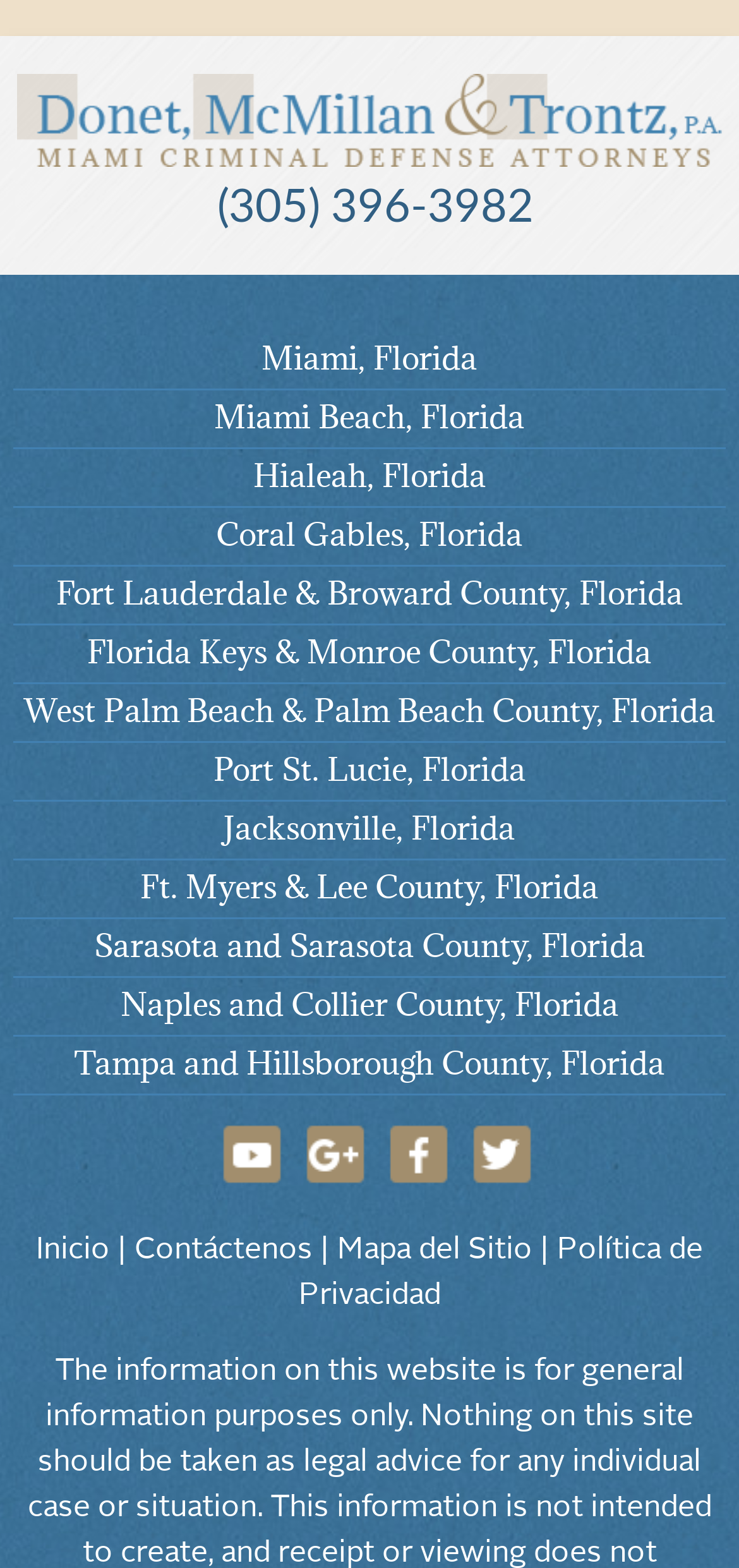Please identify the bounding box coordinates of the clickable region that I should interact with to perform the following instruction: "Watch videos on YouTube". The coordinates should be expressed as four float numbers between 0 and 1, i.e., [left, top, right, bottom].

[0.3, 0.741, 0.382, 0.761]